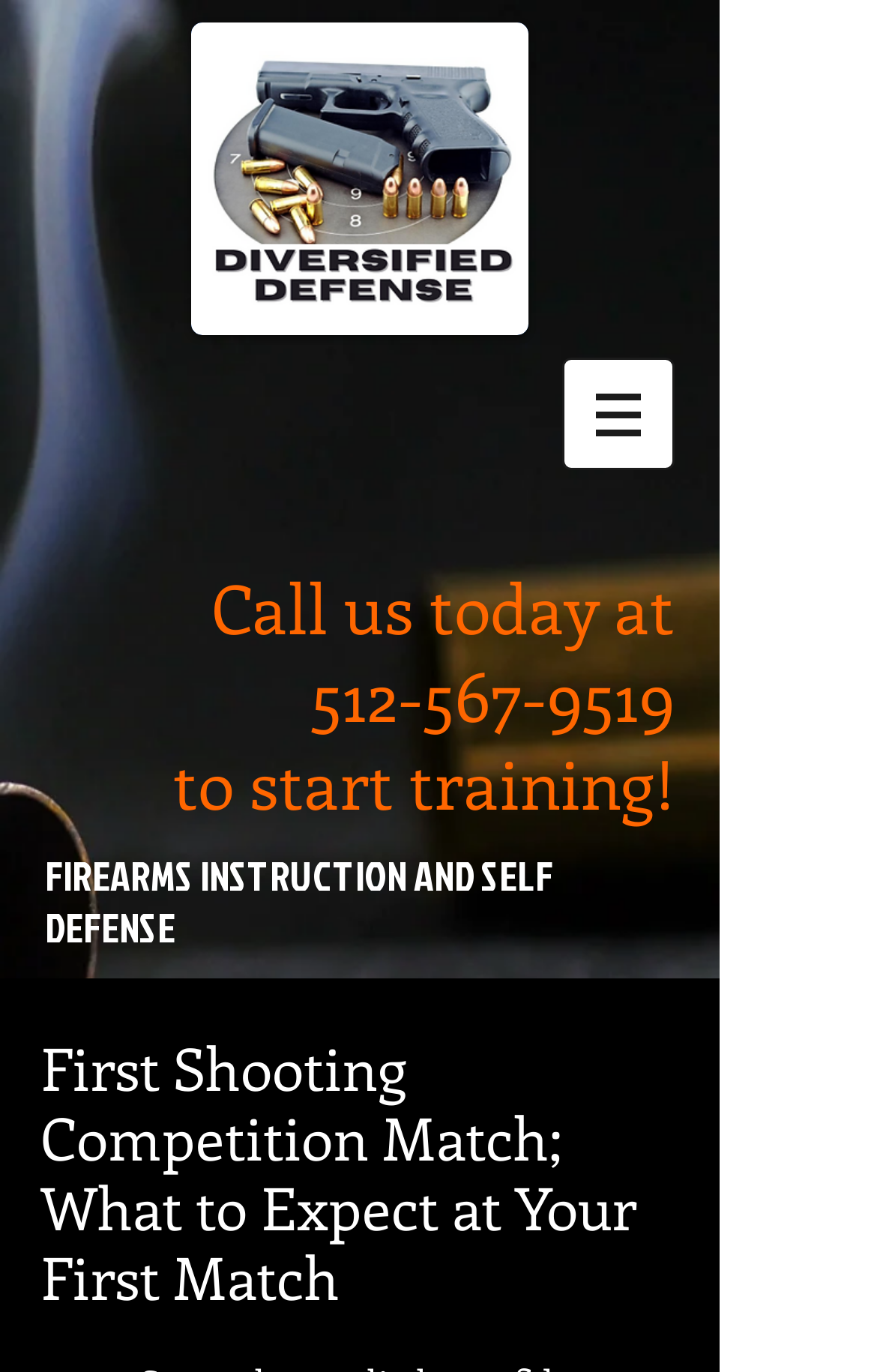Answer the following in one word or a short phrase: 
What is the phone number to start training?

512-567-9519